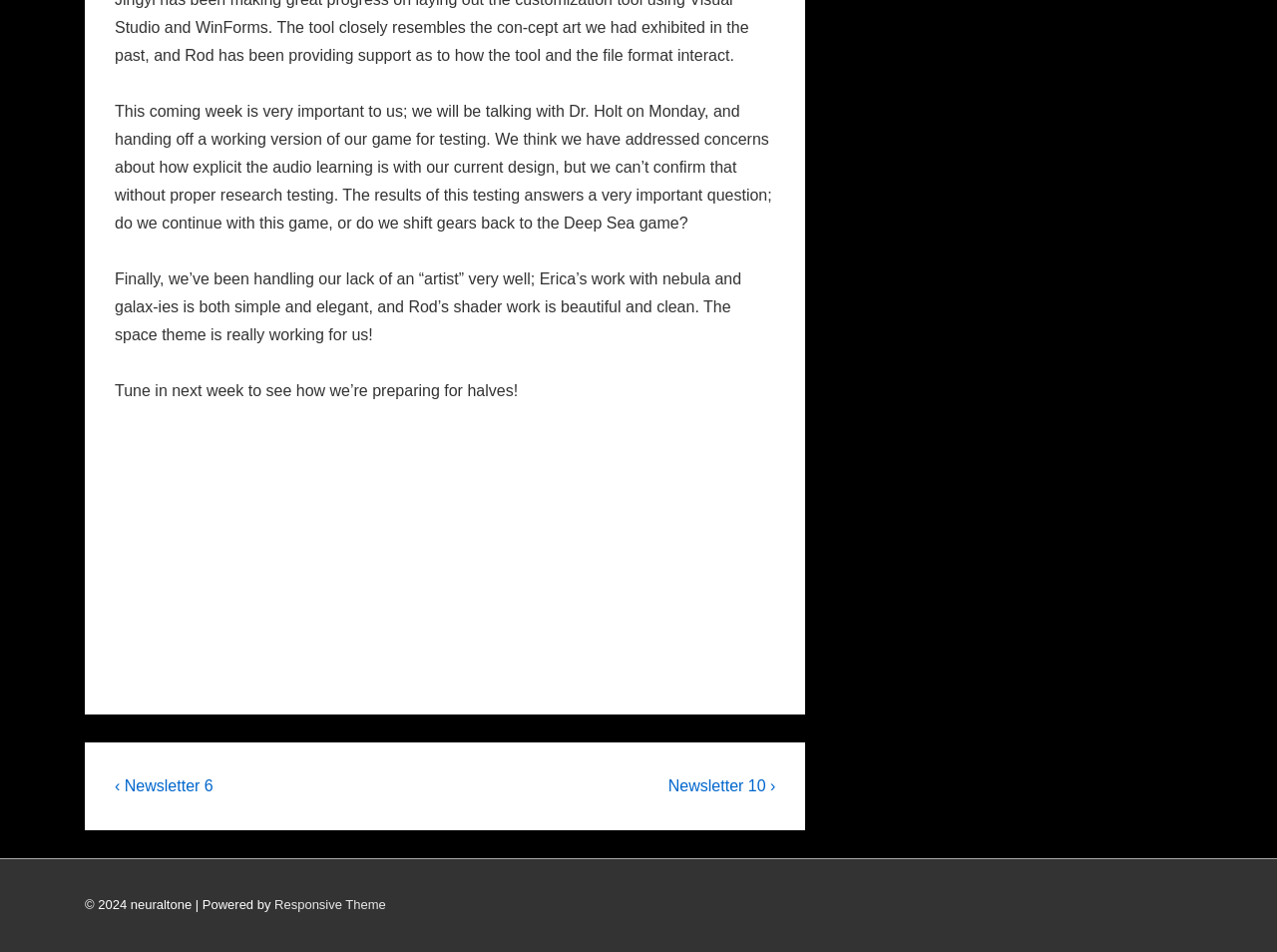What is the author's plan for the next week?
Answer the question in a detailed and comprehensive manner.

The post mentions 'Tune in next week to see how we’re preparing for halves!', indicating that the author's plan for the next week is to prepare for halves.